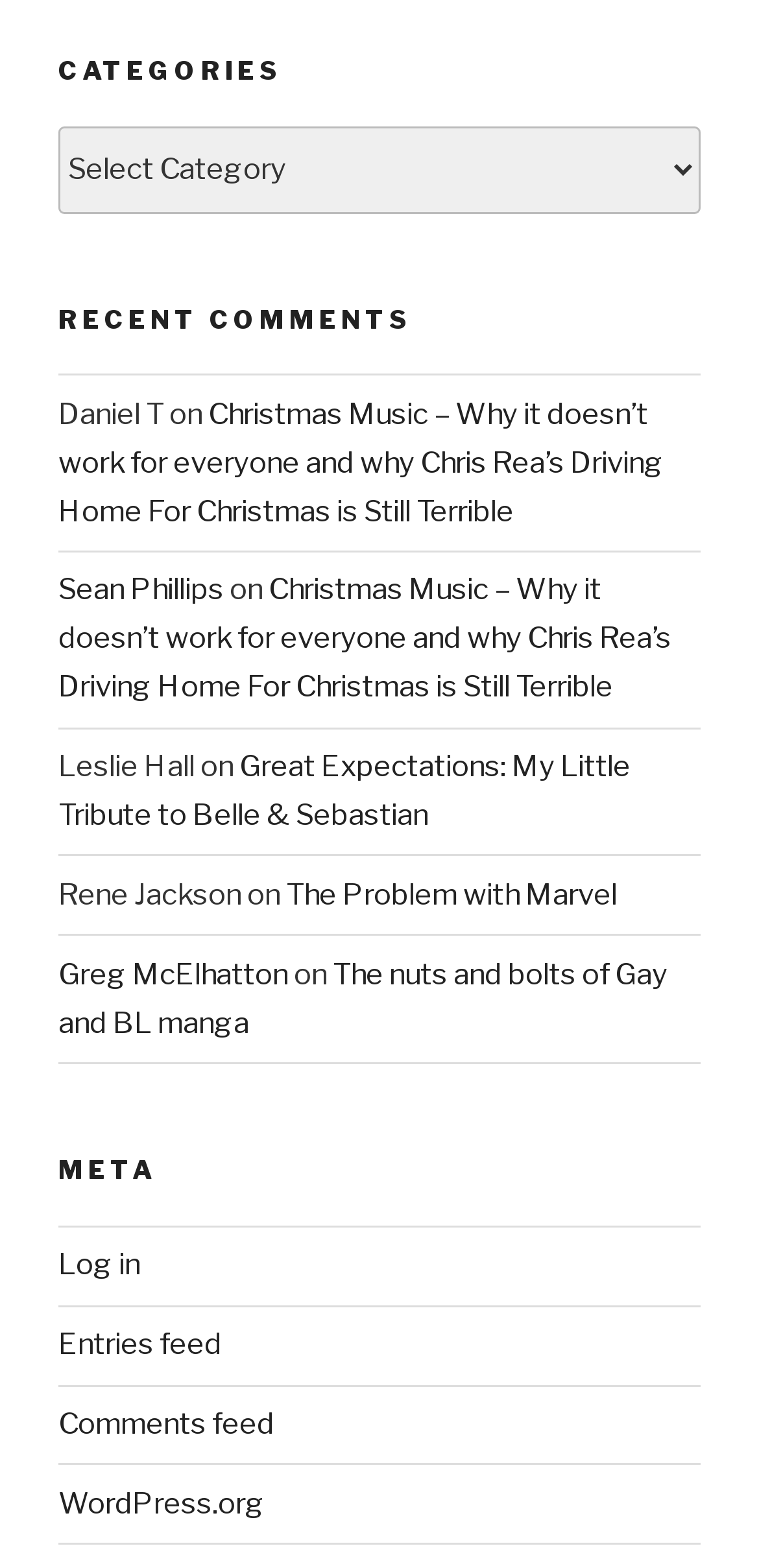Look at the image and answer the question in detail:
What is the title of the article written by Leslie Hall?

The title of the article written by Leslie Hall is 'Great Expectations: My Little Tribute to Belle & Sebastian' which is indicated by the link element following the static text 'Leslie Hall'.